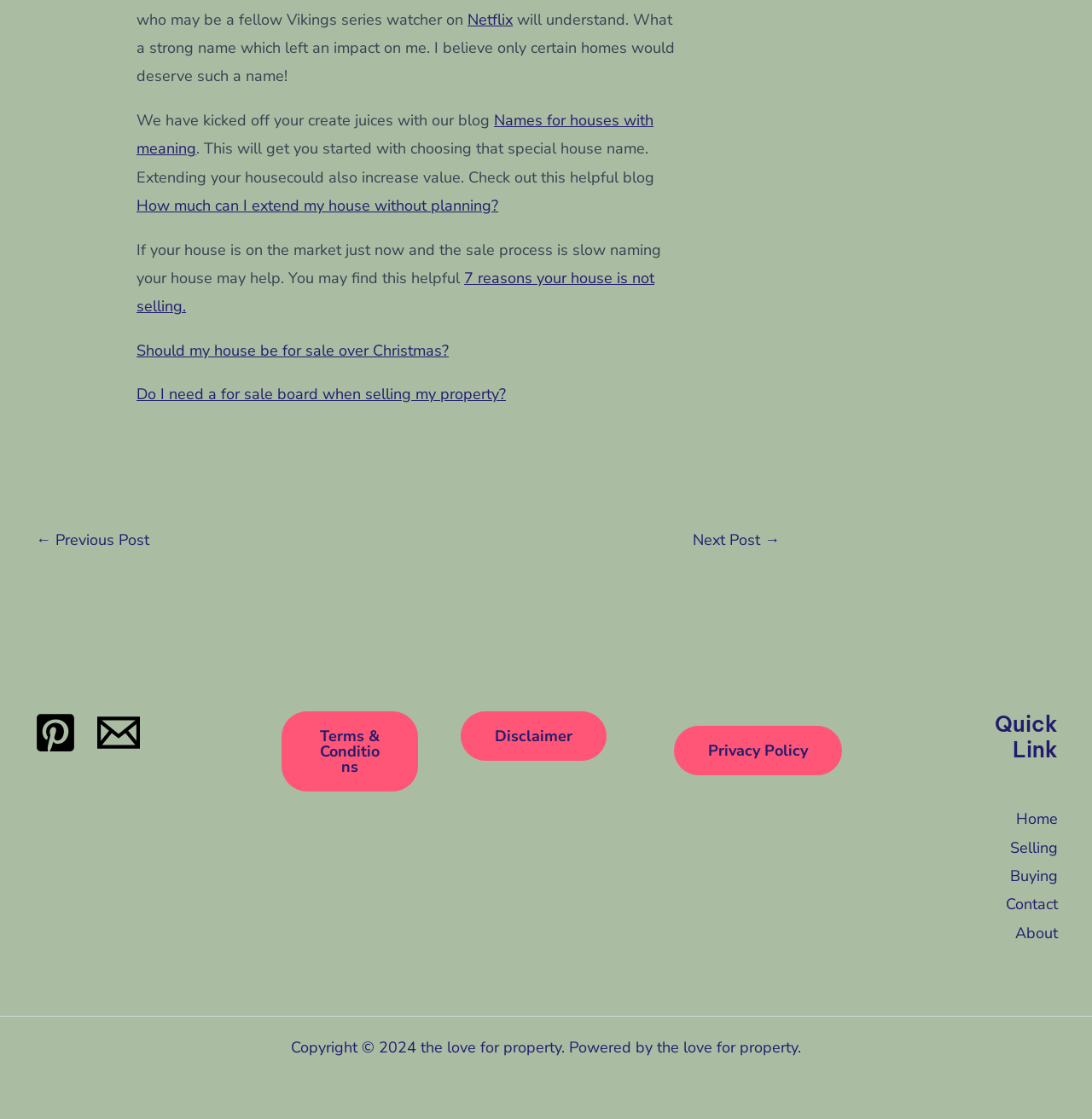Please find the bounding box coordinates of the element's region to be clicked to carry out this instruction: "Go to the 'Home' page".

[0.93, 0.723, 0.969, 0.741]